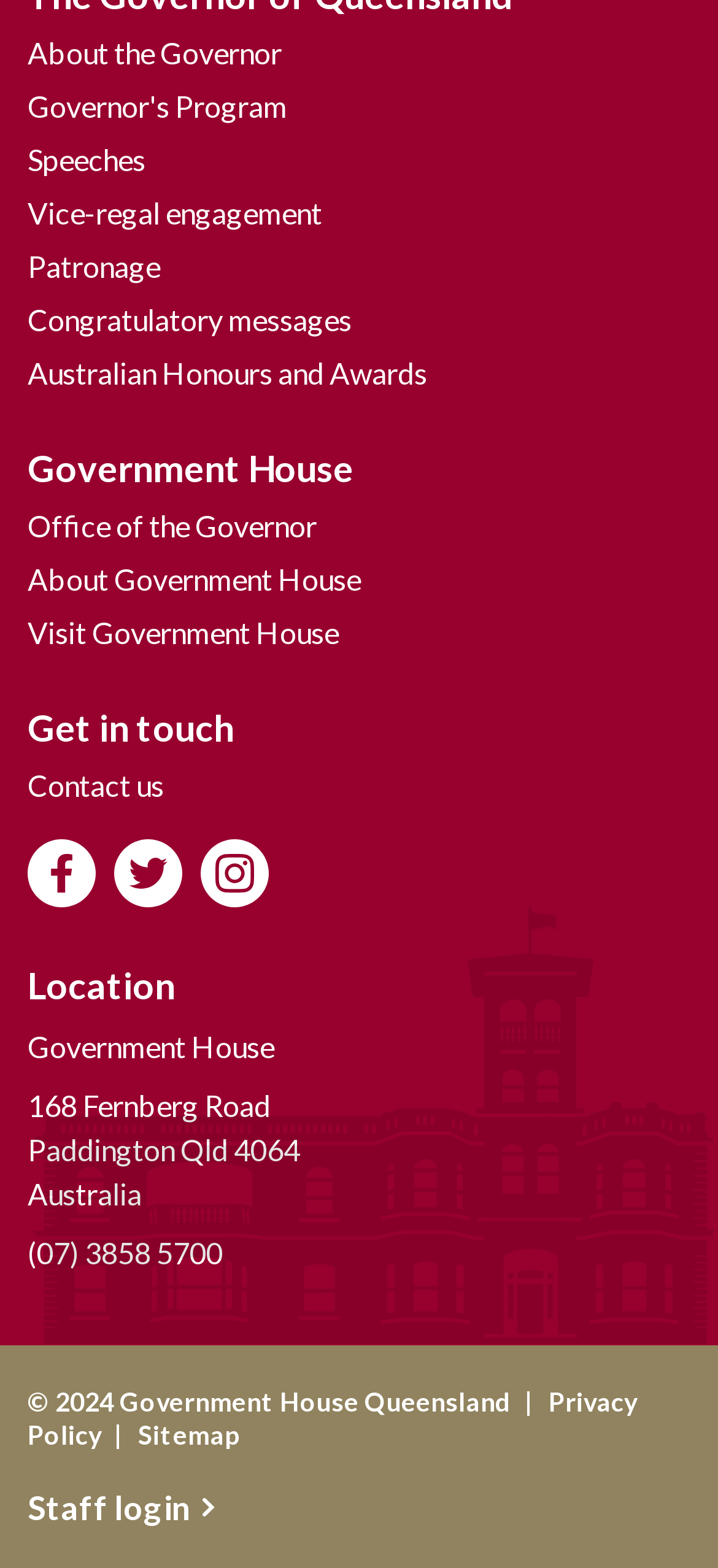Identify the bounding box coordinates for the UI element described as follows: "Vice-regal engagement". Ensure the coordinates are four float numbers between 0 and 1, formatted as [left, top, right, bottom].

[0.038, 0.119, 0.449, 0.153]